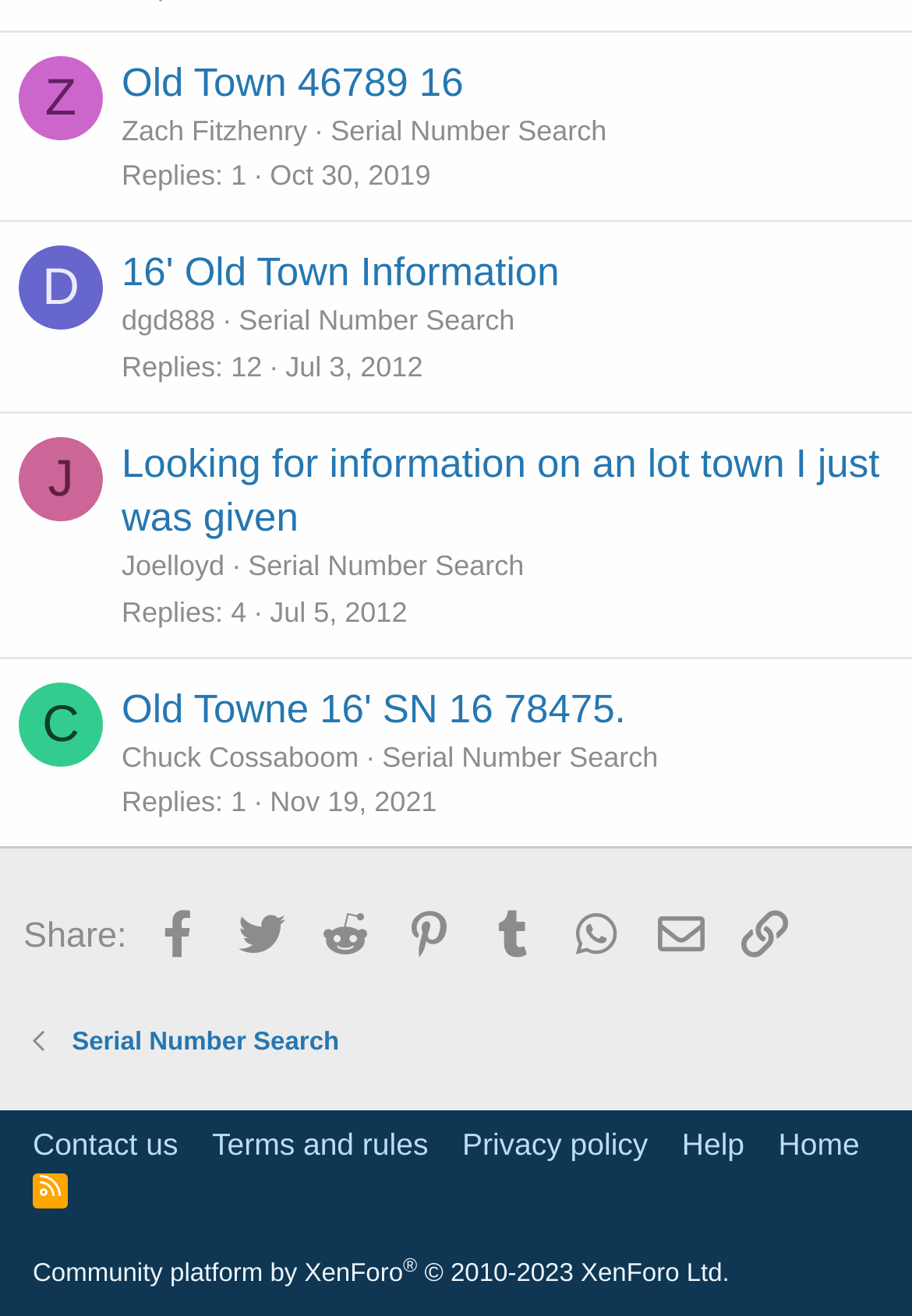Highlight the bounding box coordinates of the element you need to click to perform the following instruction: "Contact us."

[0.026, 0.852, 0.206, 0.886]